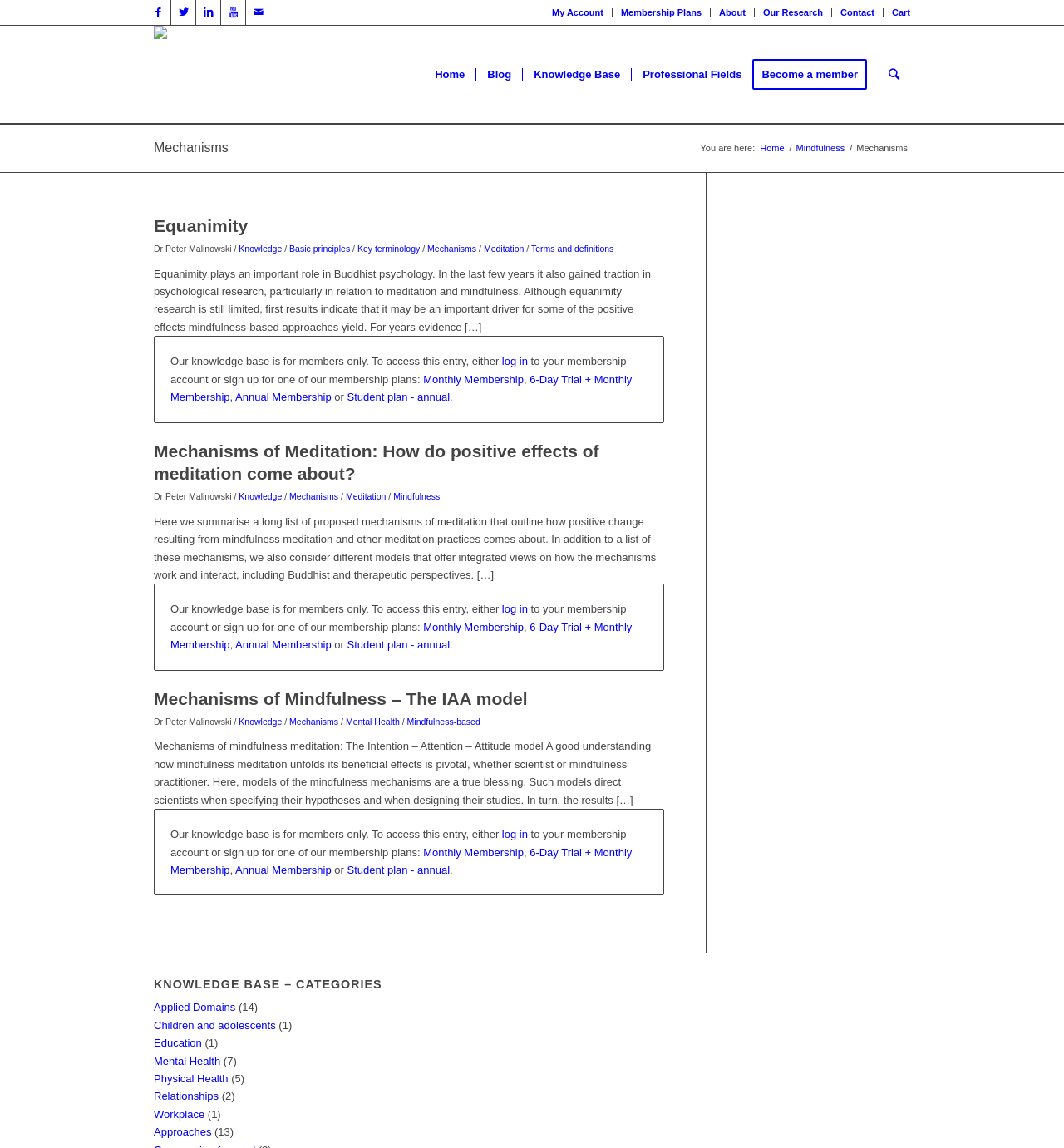Identify the bounding box for the UI element described as: "Student plan - annual". Ensure the coordinates are four float numbers between 0 and 1, formatted as [left, top, right, bottom].

[0.326, 0.34, 0.423, 0.351]